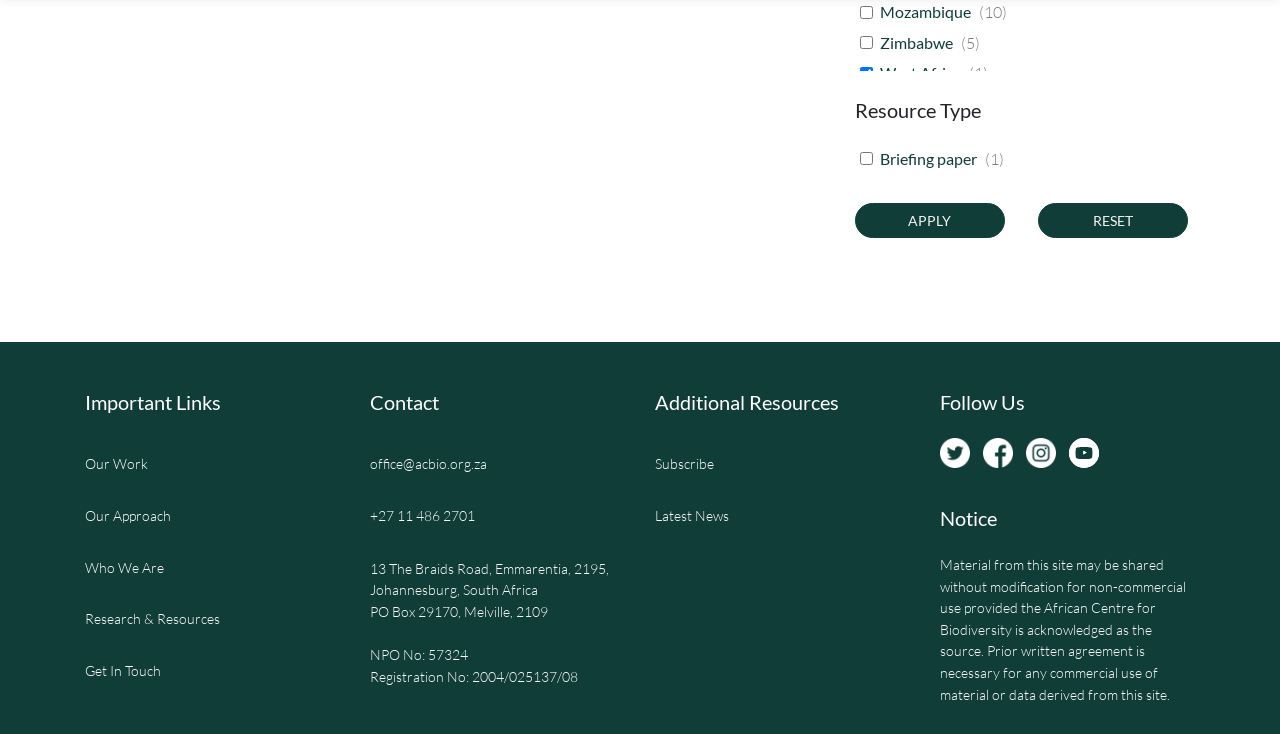Answer in one word or a short phrase: 
What is the organization's NPO number?

57324